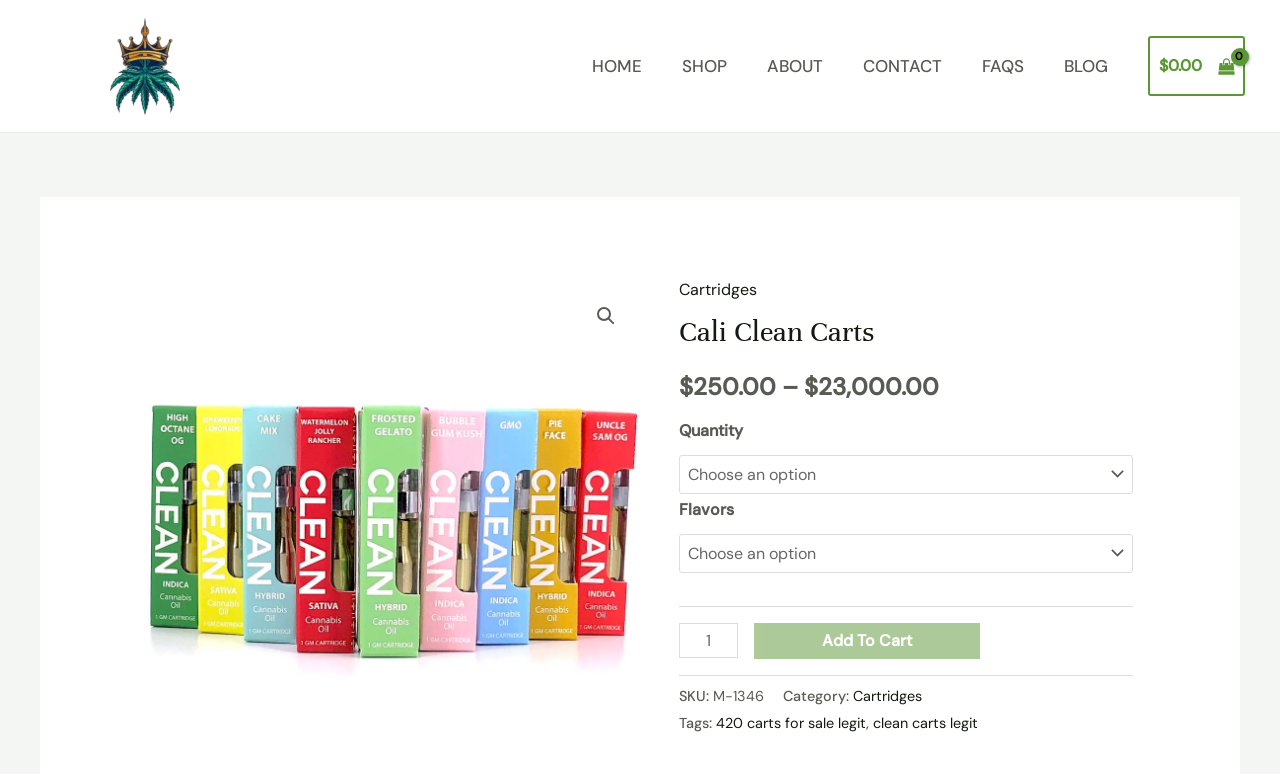What is the purpose of the 'Add To Cart' button?
Please answer the question with as much detail as possible using the screenshot.

I inferred the purpose of the 'Add To Cart' button by looking at its location and context, which suggests that it is used to add the product to the shopping cart.